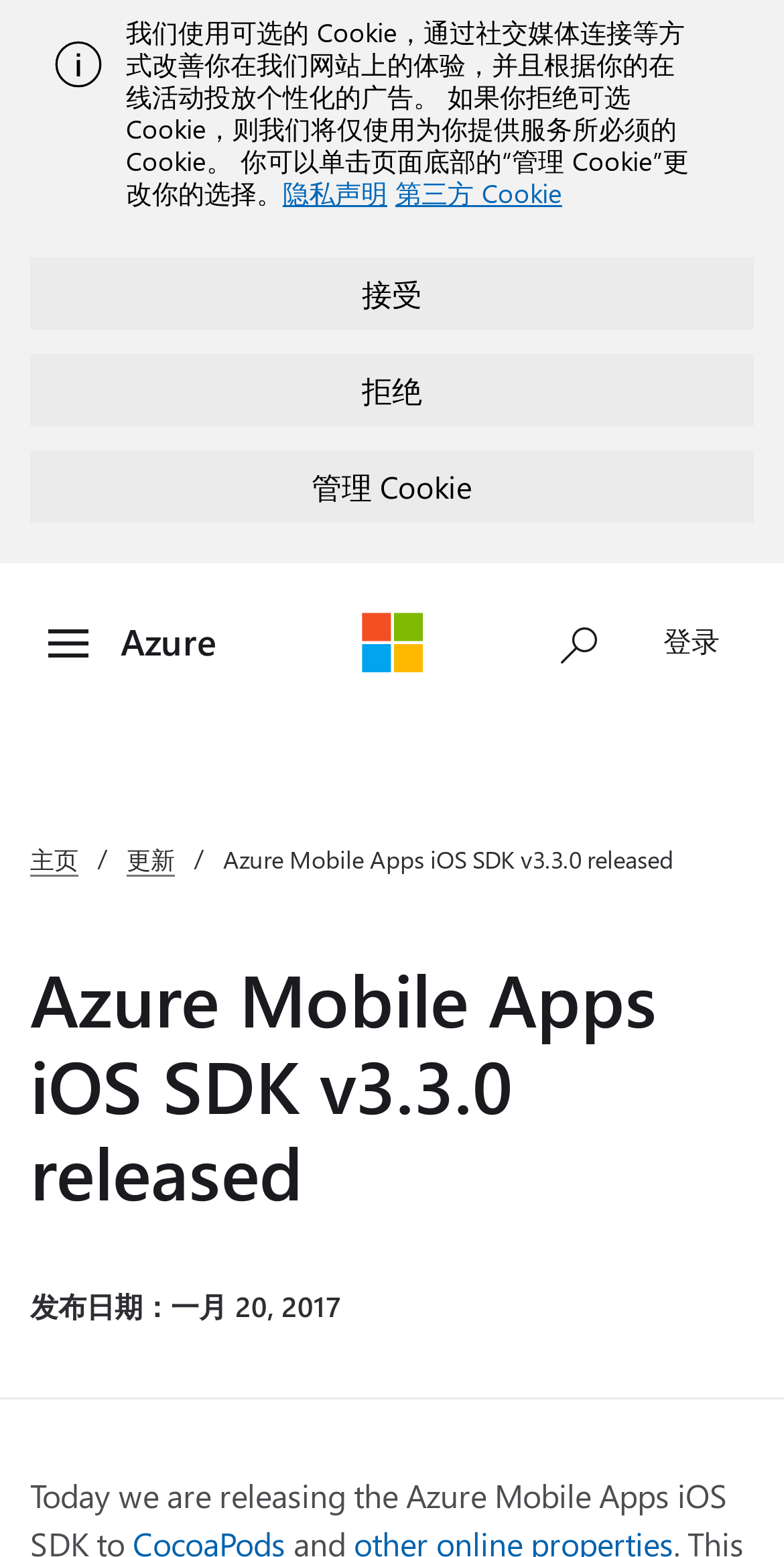Identify the bounding box coordinates of the section that should be clicked to achieve the task described: "login".

[0.795, 0.377, 0.969, 0.447]